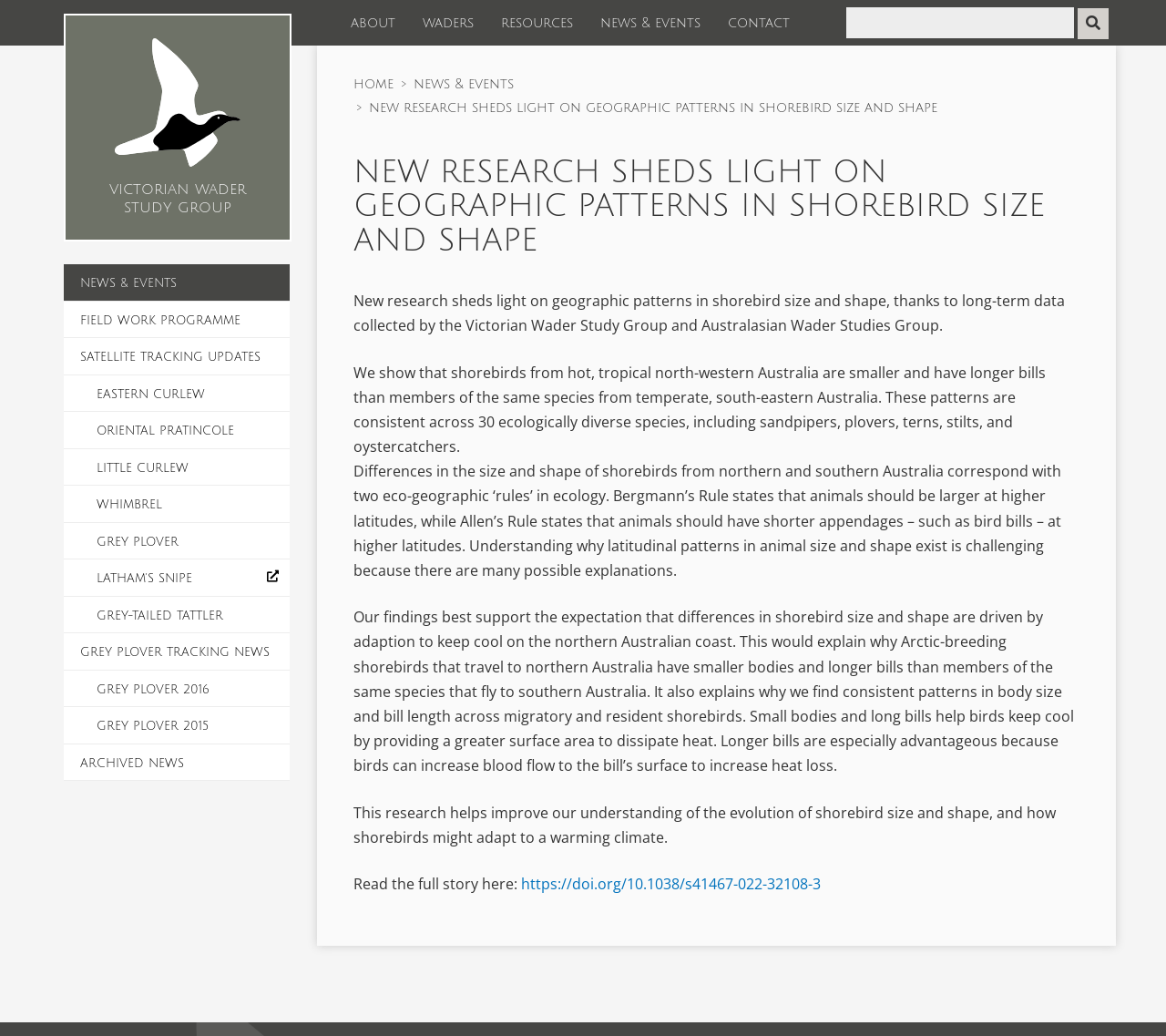Respond with a single word or phrase to the following question: What is the purpose of longer bills in shorebirds?

To keep cool